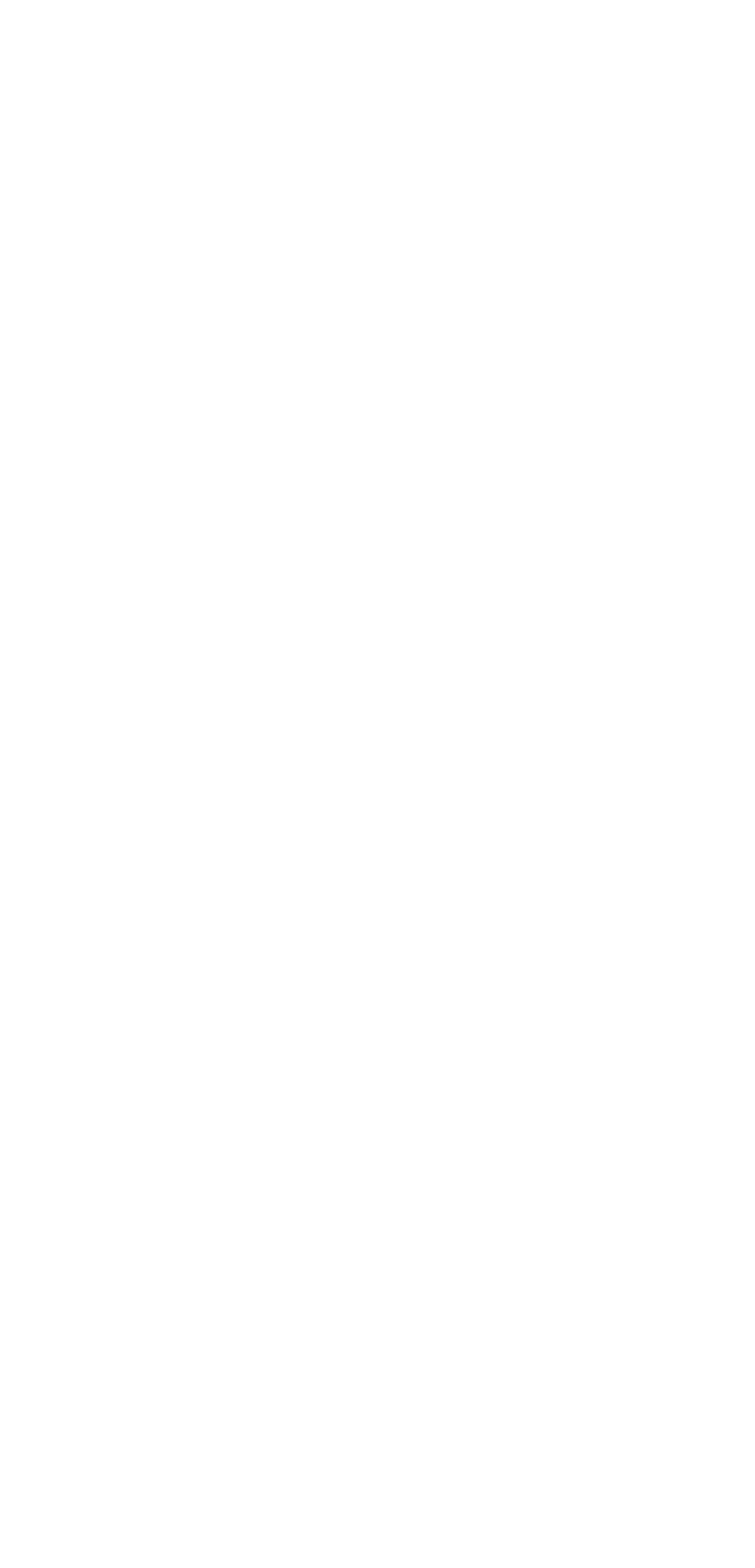What is the main topic of this webpage?
Give a single word or phrase answer based on the content of the image.

Refrigerants